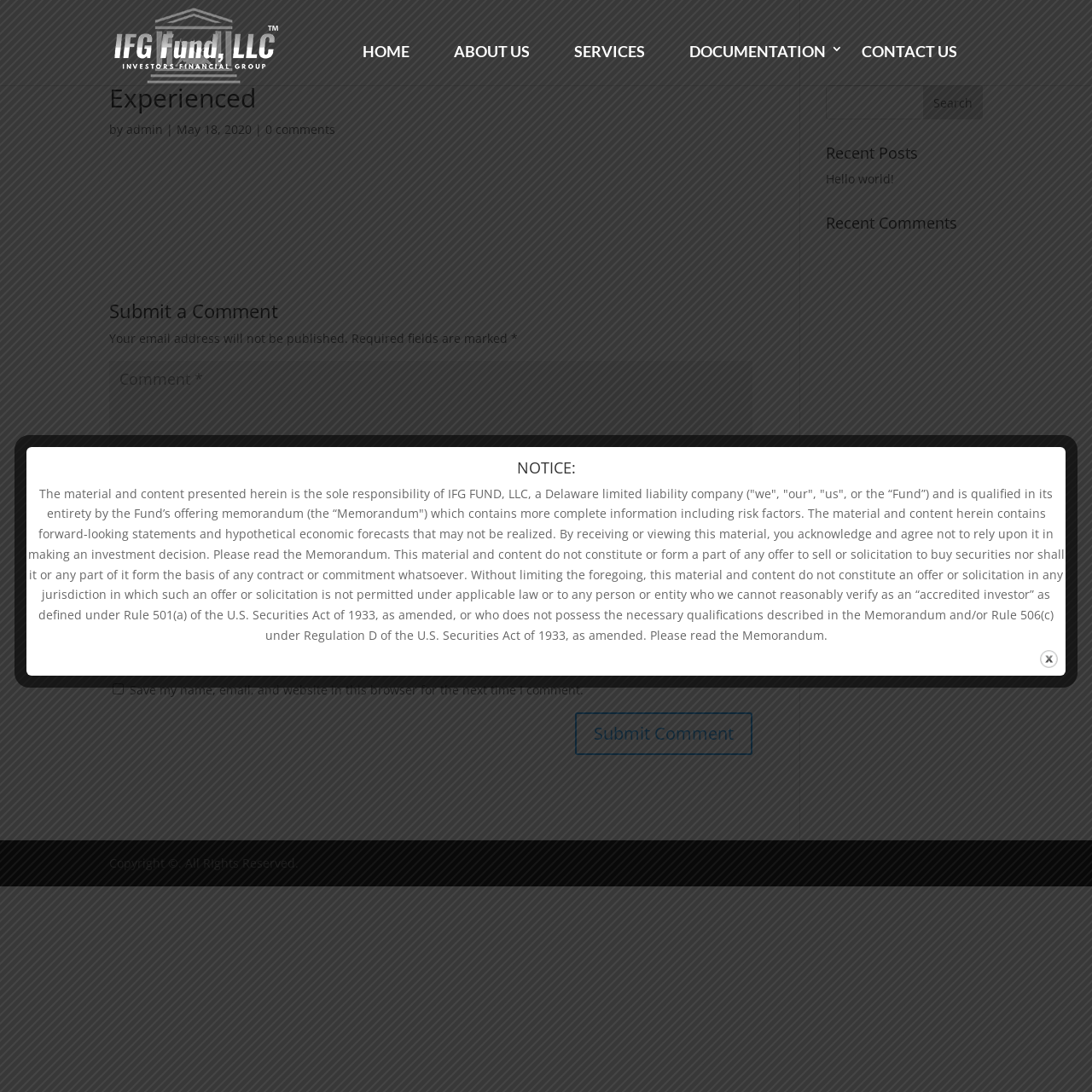Give a concise answer using one word or a phrase to the following question:
What is the topic of the recent post?

Hello world!